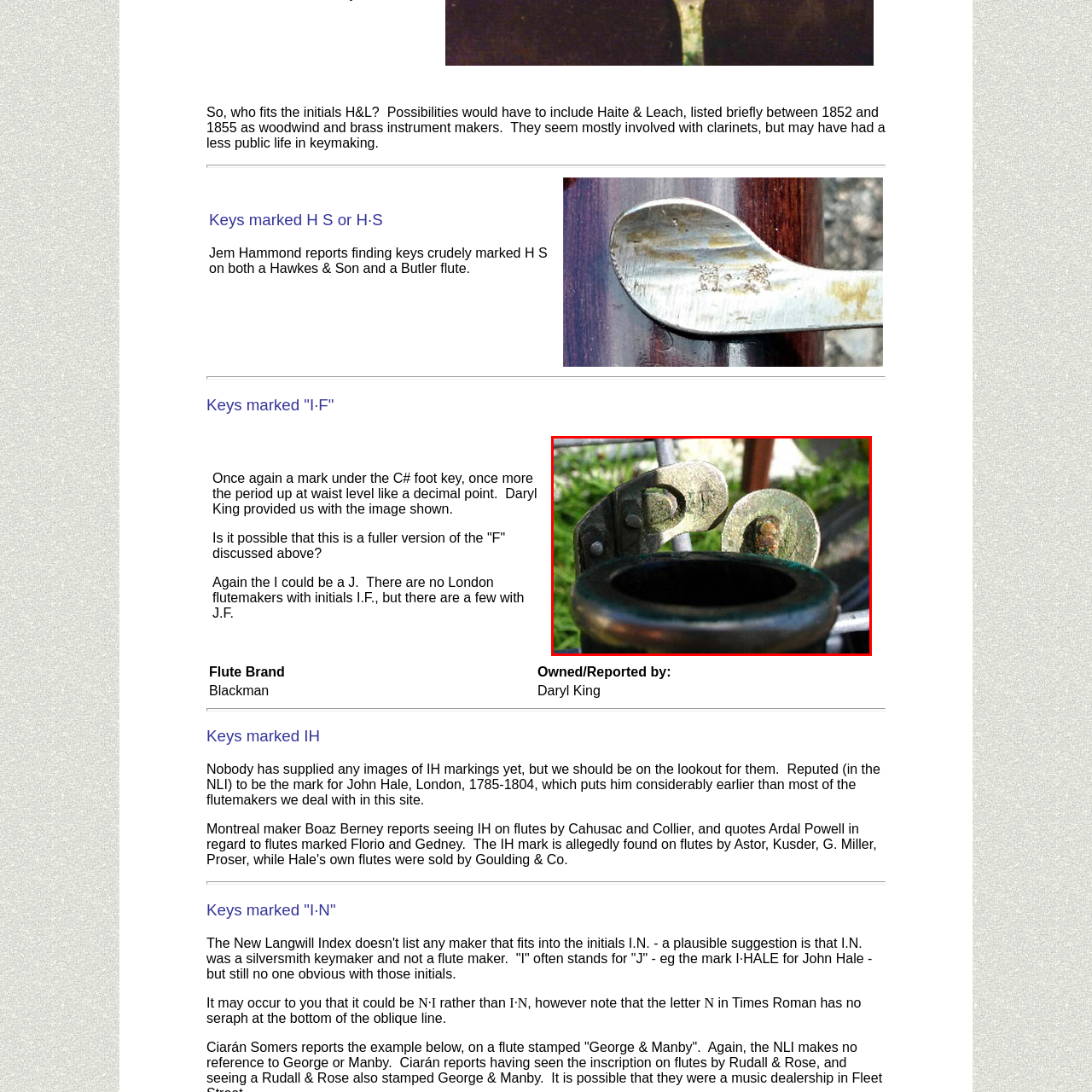Take a close look at the image outlined in red and answer the ensuing question with a single word or phrase:
What type of instrument is being referred to?

Woodwind instrument